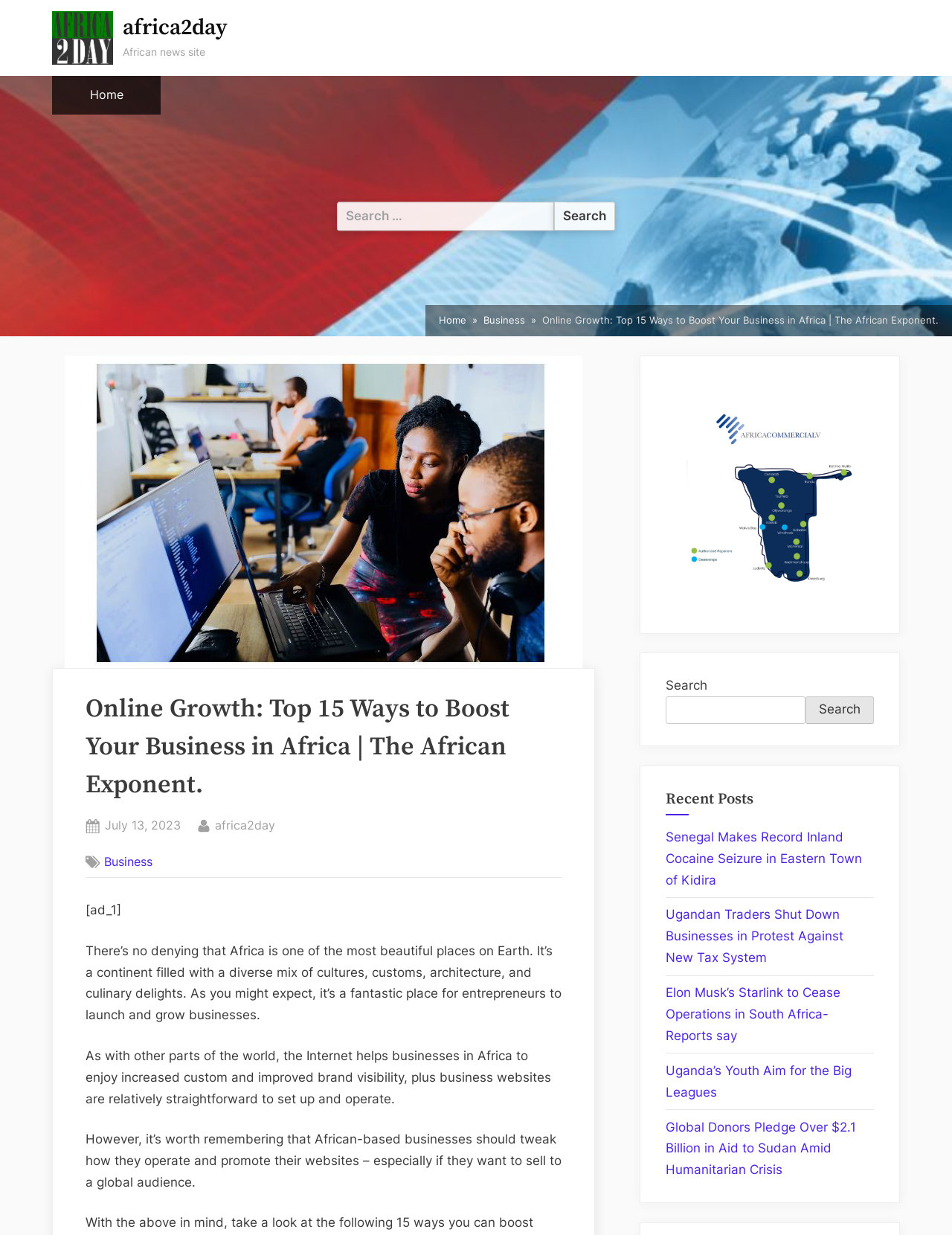Please locate the bounding box coordinates of the region I need to click to follow this instruction: "Click on My Phone Panel".

None